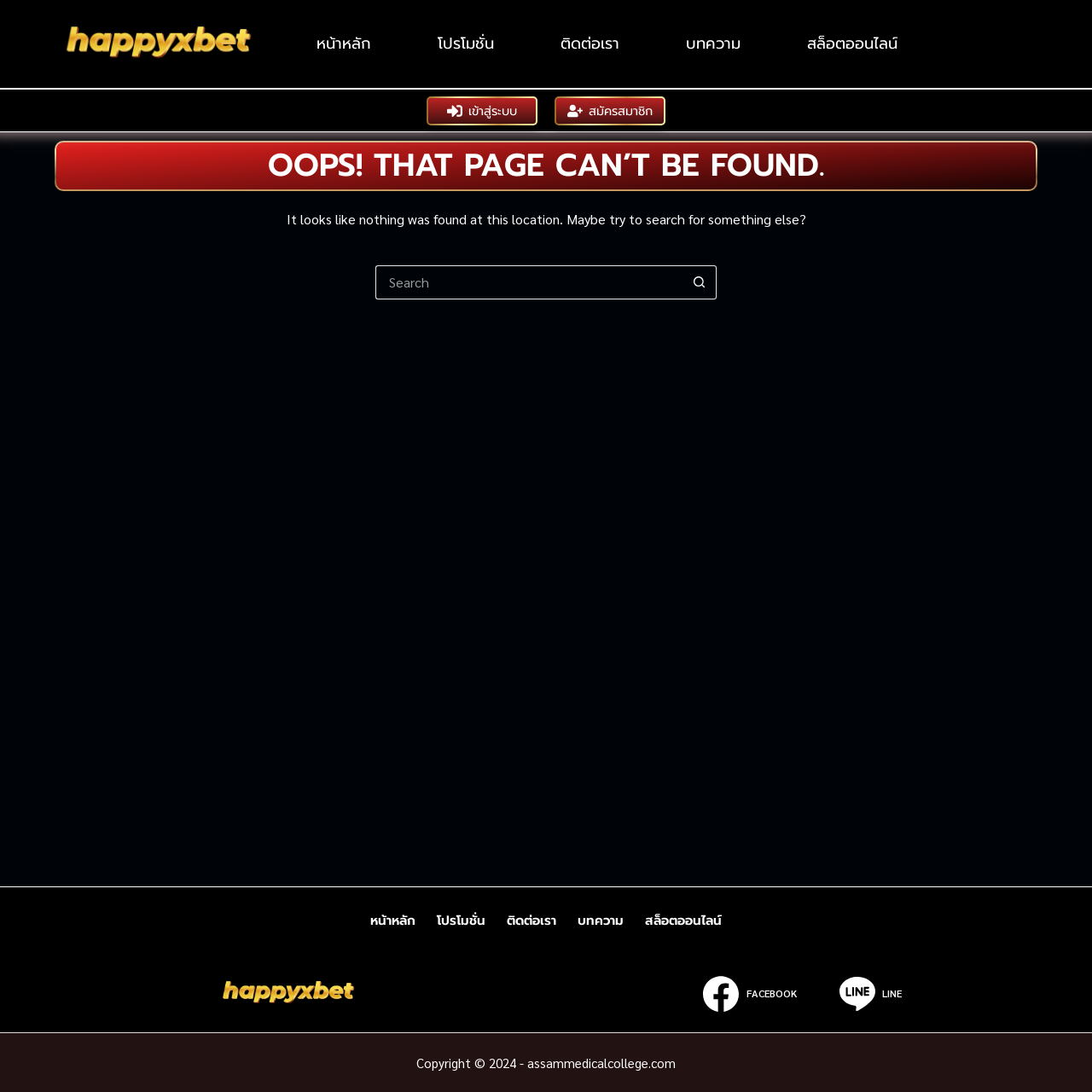What is the purpose of the search box?
Answer the question with a detailed and thorough explanation.

The search box is provided on the page with a hint 'Search for...' and a search button, suggesting that the user can search for something else if the requested page is not found.